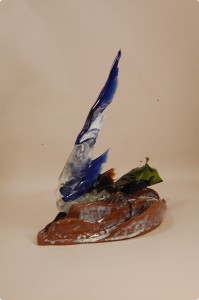Explain the details of the image comprehensively.

The image features a stunning glass sculpture titled "Fish Silica Based Life Forms." This intricate piece showcases a dynamic composition, with a soaring blue glass element that mimics the fluidity and grace of aquatic life. The sculpture is mounted on a rocky base, which provides a natural and organic feel, grounding the vibrant glass components.

The combination of colors—primarily the striking blue alongside earthy tones—captures a sense of depth and movement, evoking images of underwater scenes. This artwork is part of a larger display featured at the Starbrick Gallery, where the artist displayed their new glass creations for the first time. The meticulous craftsmanship and thoughtful arrangement highlight the artist's vision of creating a unique and immersive visual experience that resonates with the beauty of nature.